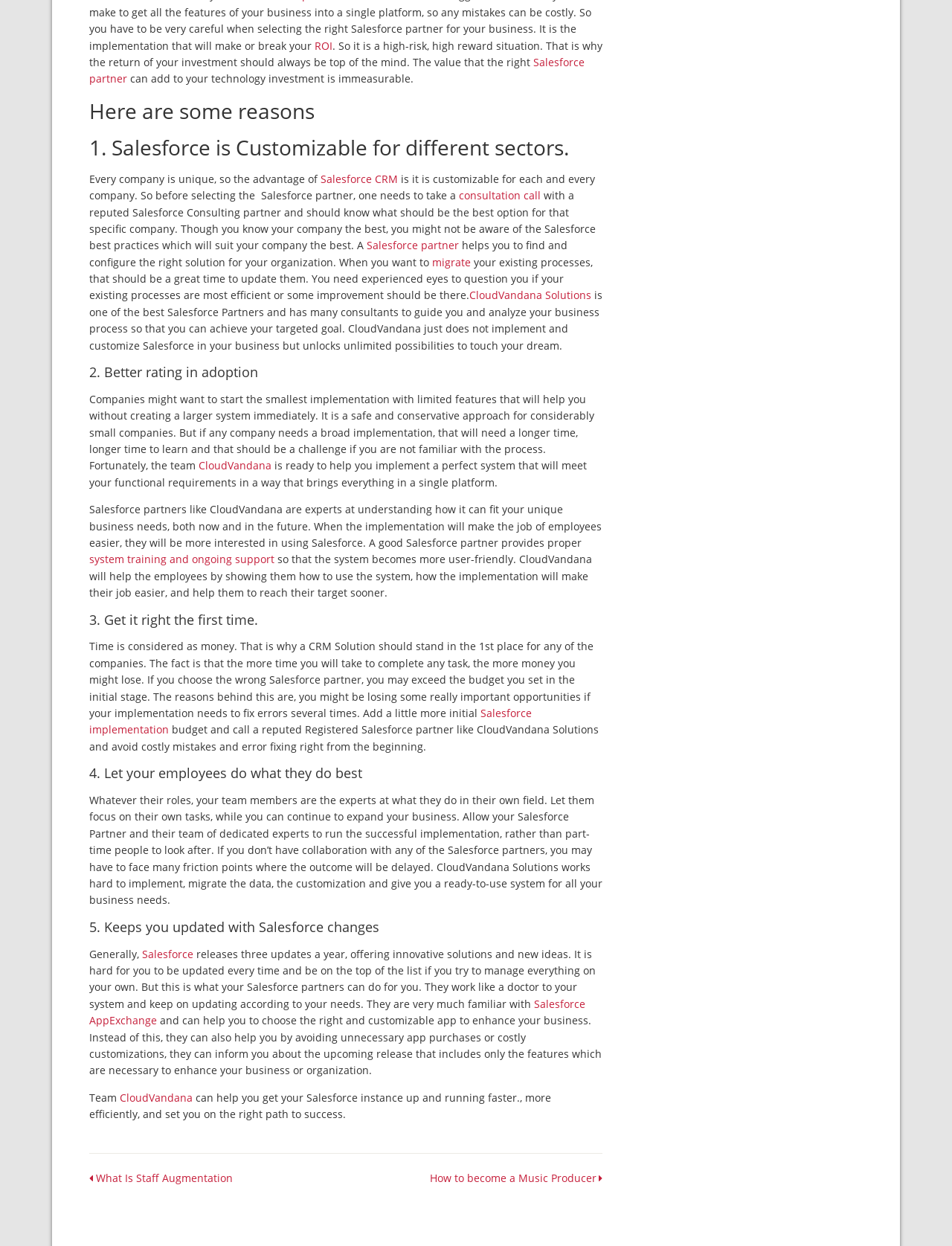Could you determine the bounding box coordinates of the clickable element to complete the instruction: "Explore 'CloudVandana Solutions'"? Provide the coordinates as four float numbers between 0 and 1, i.e., [left, top, right, bottom].

[0.493, 0.231, 0.621, 0.243]